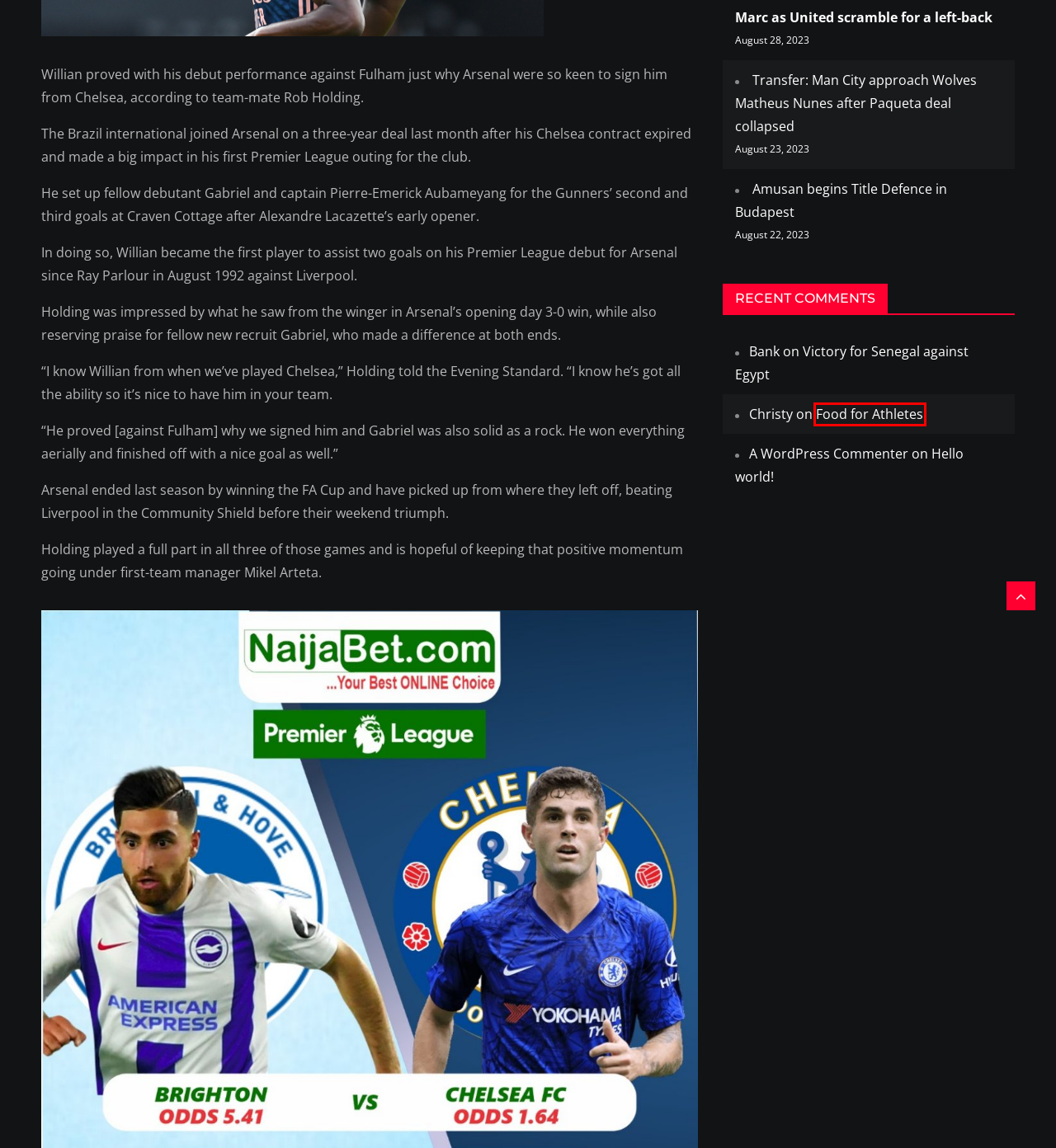Observe the screenshot of a webpage with a red bounding box around an element. Identify the webpage description that best fits the new page after the element inside the bounding box is clicked. The candidates are:
A. Creativ Themes
B. Hello world! – Liberiabet.com
C. Man Utd target Sancho is staying at Borussia Dortmund, Favre reaffirms – Liberiabet.com
D. Food for Athletes – Liberiabet.com
E. Portugal vs Luxembourg – Liberiabet.com
F. Liberiabet.com – Your Hottest Sport News
G. Transfer: Man City approach Wolves Matheus Nunes after Paqueta deal collapsed – Liberiabet.com
H. Victory for Senegal against Egypt – Liberiabet.com

D